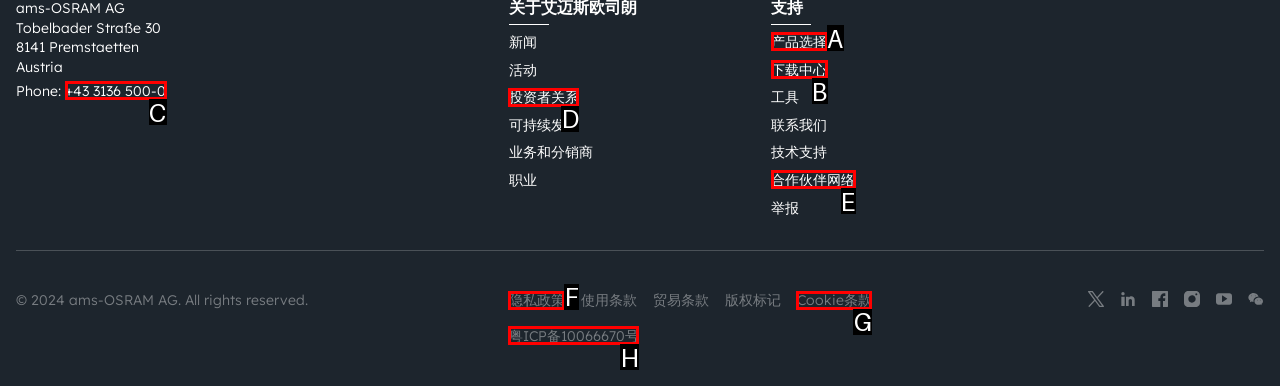Find the option that best fits the description: +43 3136 500-0. Answer with the letter of the option.

C